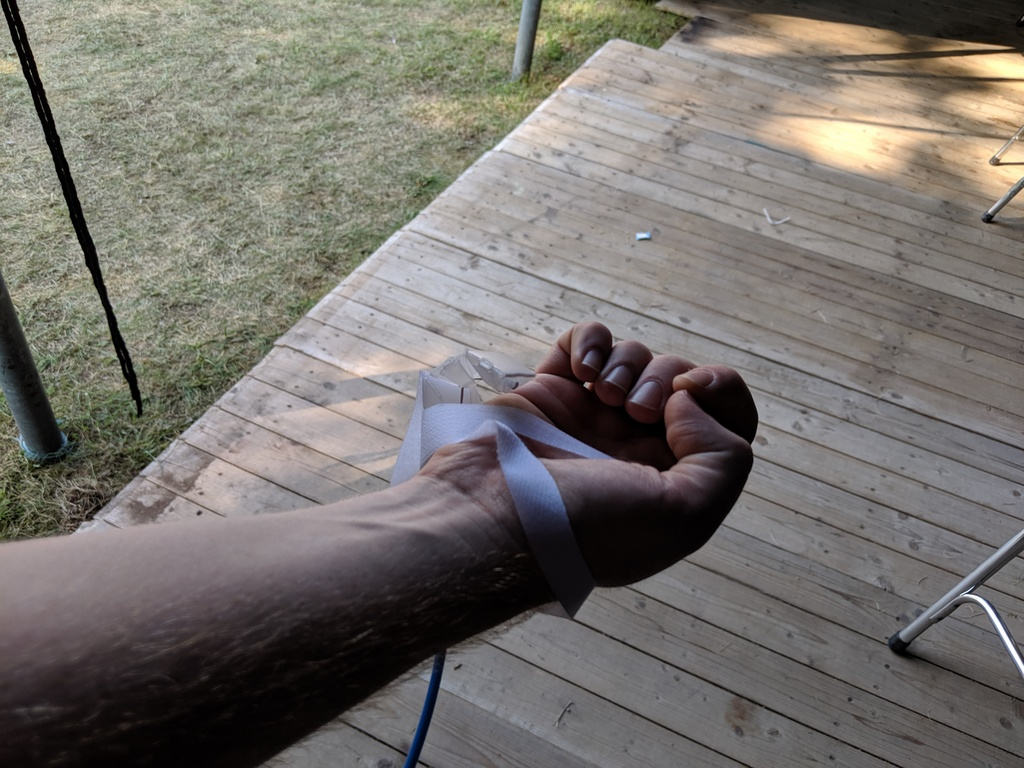Examine the image carefully and respond to the question with a detailed answer: 
What type of environment is the workshop or project conducted in?

The background of the image reveals a wooden deck, suggesting that the workshop or project was conducted in a casual, relaxed environment, which is outdoors.